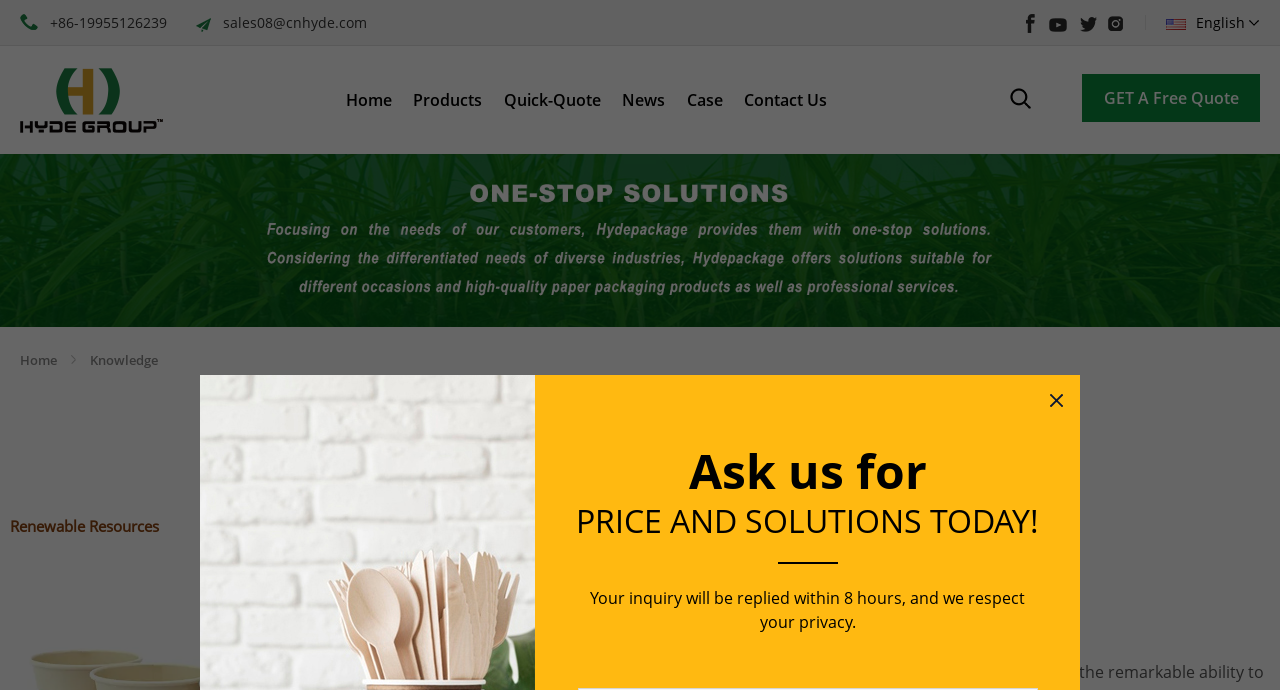Please identify the bounding box coordinates of the element's region that I should click in order to complete the following instruction: "Click the 'GET A Free Quote' button". The bounding box coordinates consist of four float numbers between 0 and 1, i.e., [left, top, right, bottom].

[0.845, 0.107, 0.984, 0.177]